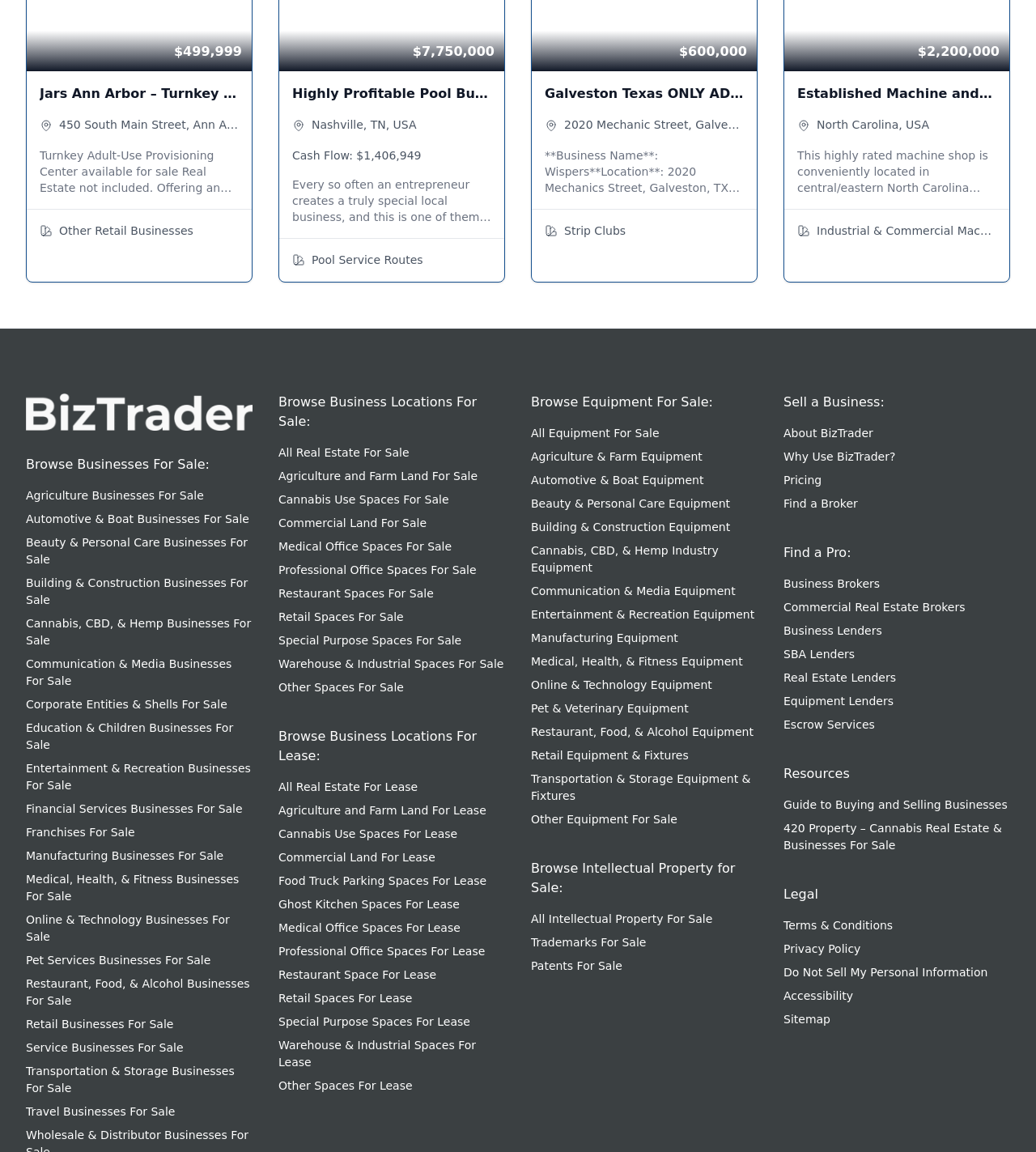Locate the bounding box of the UI element with the following description: "Restaurant Spaces For Sale".

[0.269, 0.51, 0.419, 0.521]